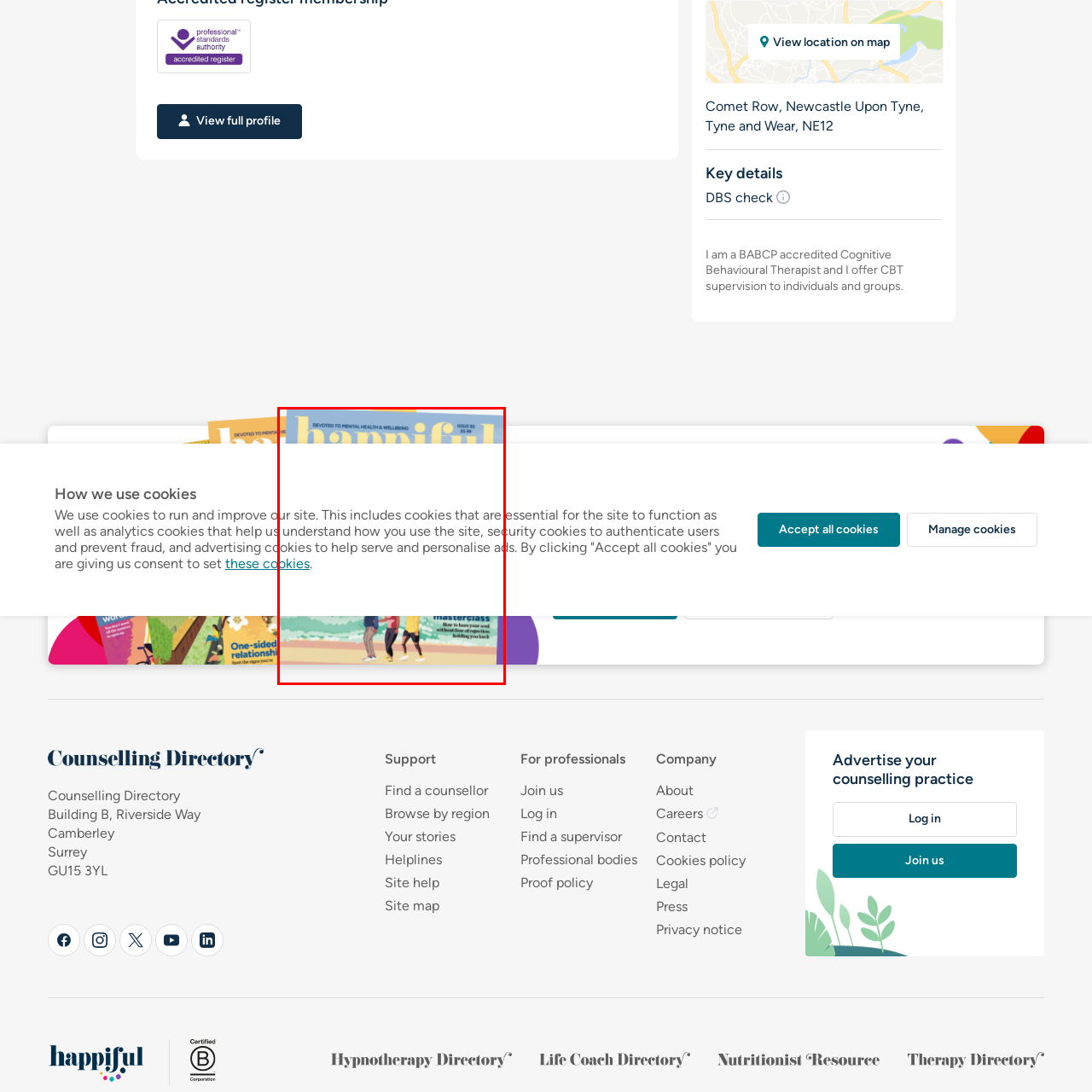Examine the content inside the red boundary in the image and give a detailed response to the following query: What is the issue number of the magazine?

The issue number is stated beneath the title, which is '85', indicating that this is a specific edition of the magazine.